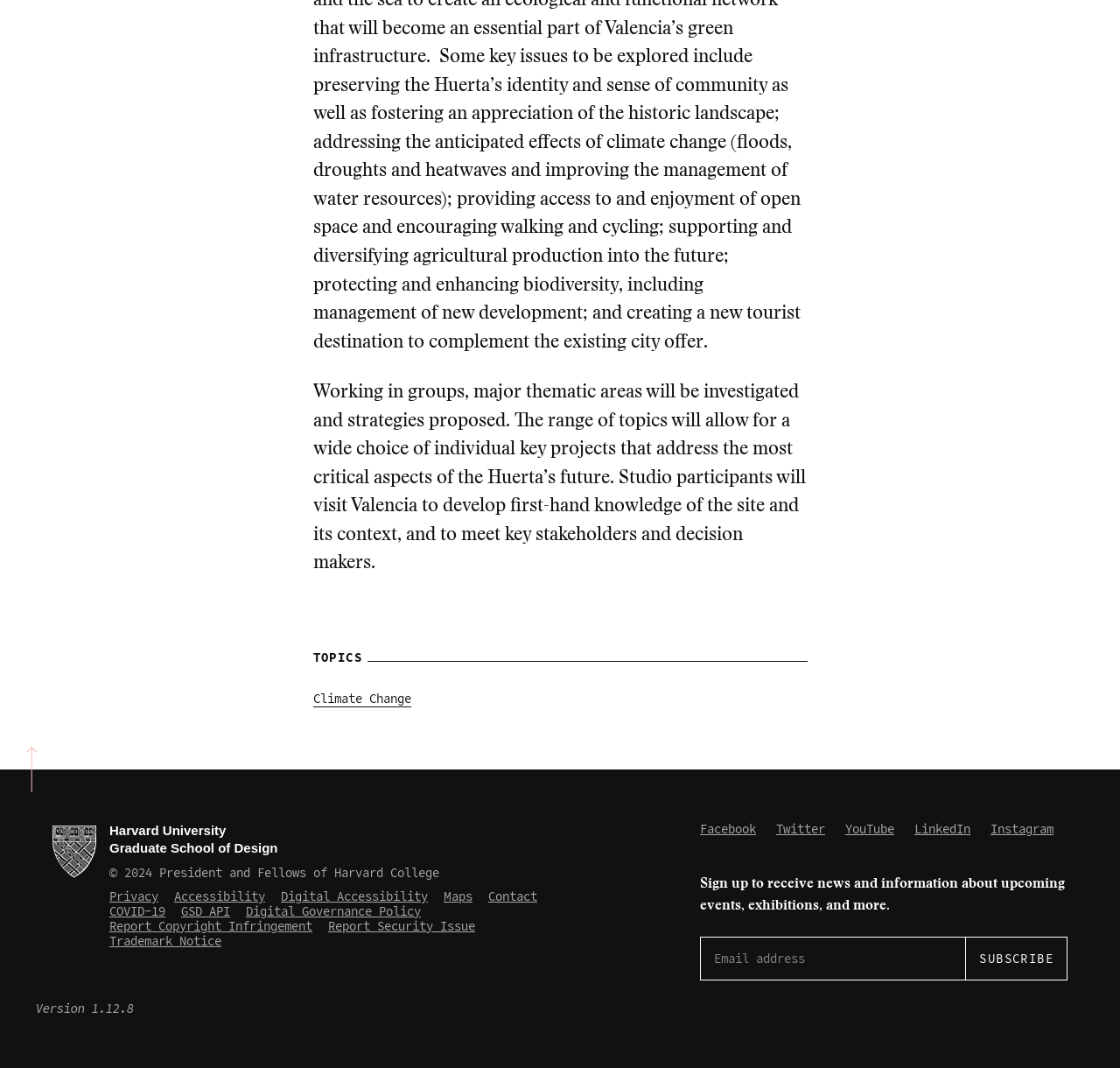Identify the bounding box coordinates for the element you need to click to achieve the following task: "Visit the Harvard University Graduate School of Design website". Provide the bounding box coordinates as four float numbers between 0 and 1, in the form [left, top, right, bottom].

[0.098, 0.77, 0.248, 0.803]